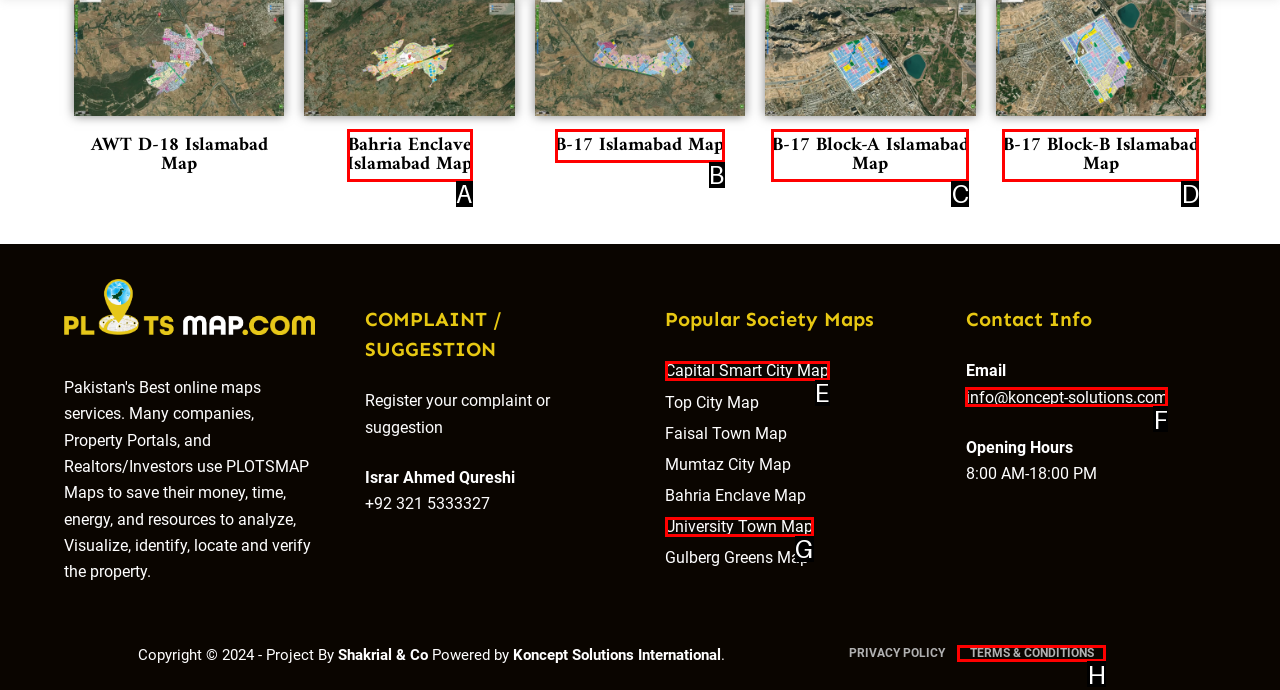Determine the letter of the UI element that you need to click to perform the task: View Terms & Conditions.
Provide your answer with the appropriate option's letter.

H